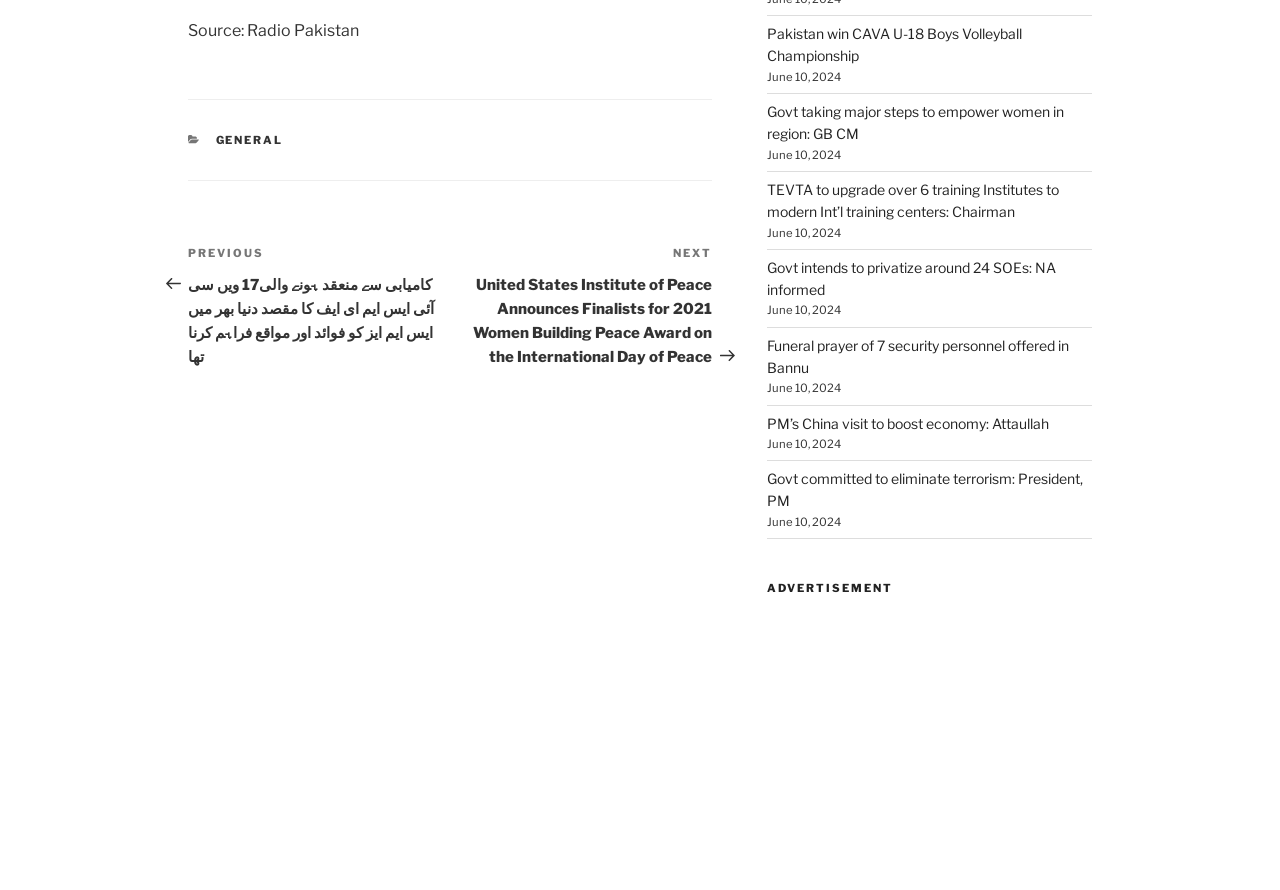Bounding box coordinates should be in the format (top-left x, top-left y, bottom-right x, bottom-right y) and all values should be floating point numbers between 0 and 1. Determine the bounding box coordinate for the UI element described as: General

[0.168, 0.149, 0.221, 0.165]